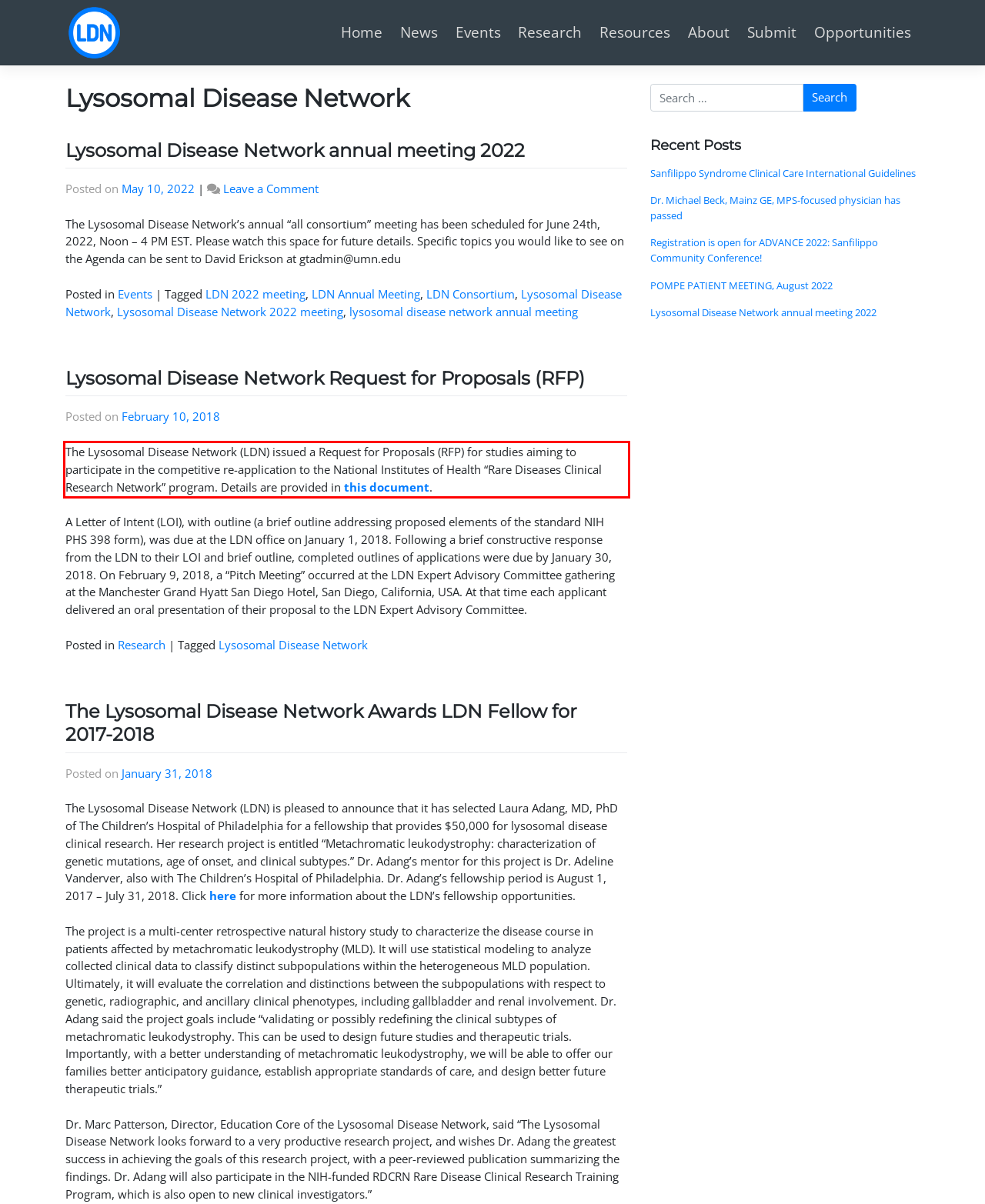You have a screenshot of a webpage with a UI element highlighted by a red bounding box. Use OCR to obtain the text within this highlighted area.

The Lysosomal Disease Network (LDN) issued a Request for Proposals (RFP) for studies aiming to participate in the competitive re-application to the National Institutes of Health “Rare Diseases Clinical Research Network” program. Details are provided in this document.